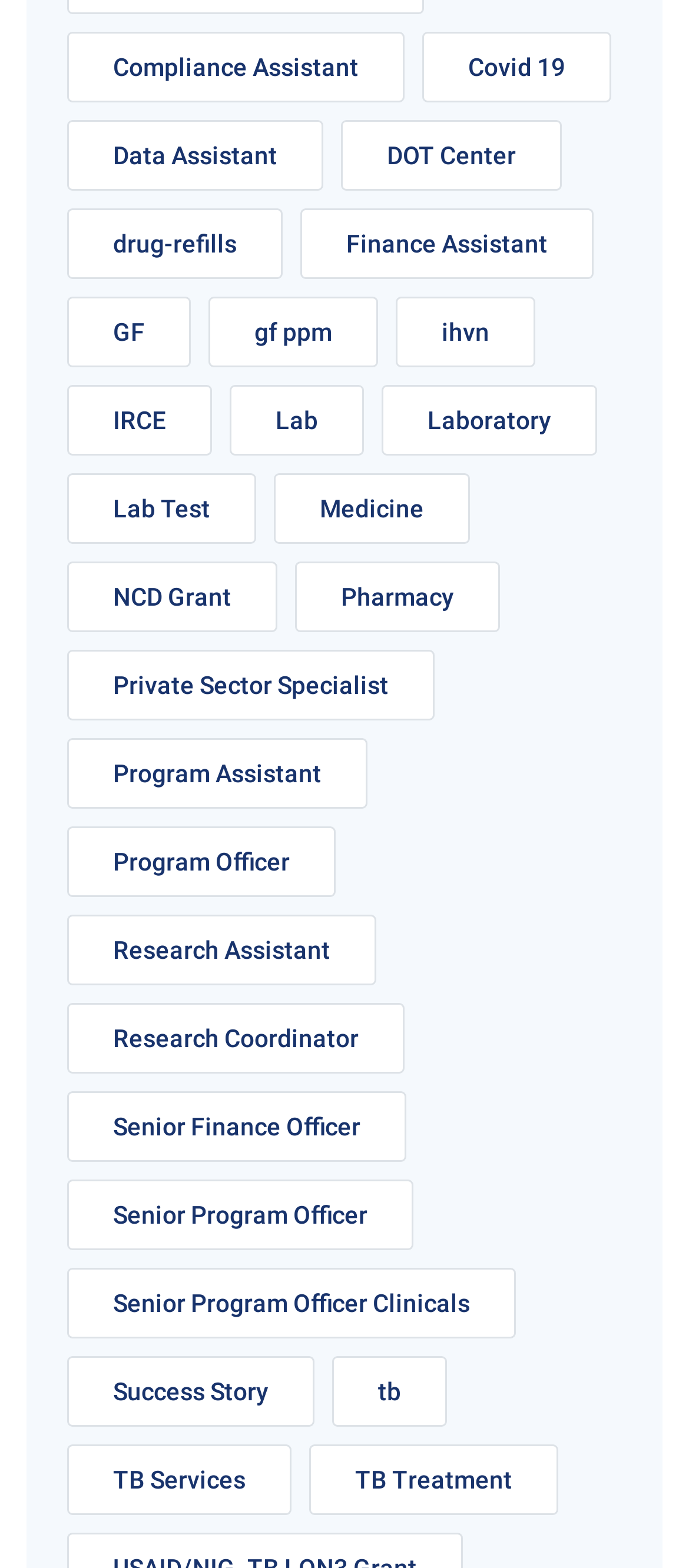Bounding box coordinates are specified in the format (top-left x, top-left y, bottom-right x, bottom-right y). All values are floating point numbers bounded between 0 and 1. Please provide the bounding box coordinate of the region this sentence describes: Laboratory

[0.554, 0.245, 0.867, 0.29]